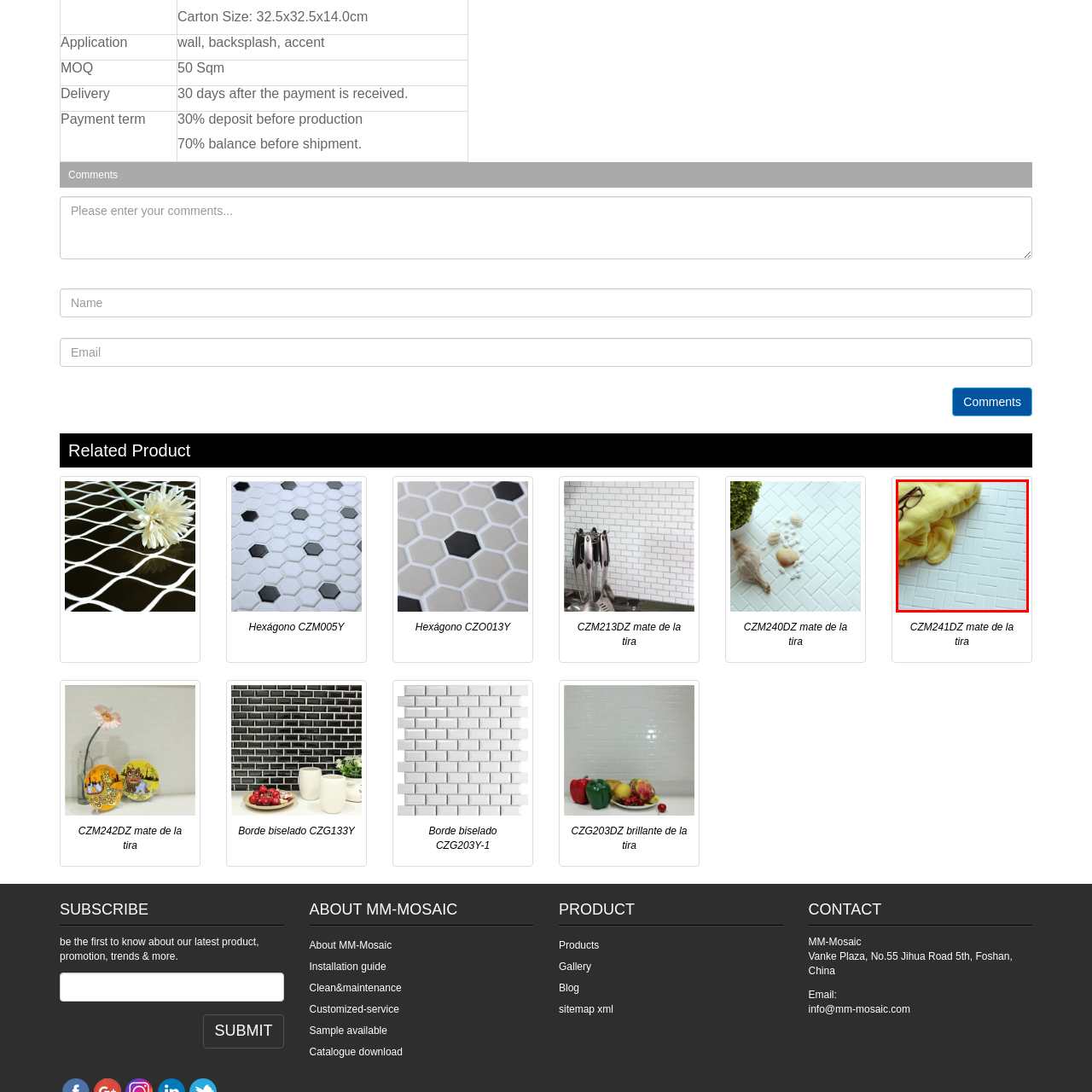Thoroughly describe the contents of the picture within the red frame.

This image depicts a cozy scene featuring a soft, yellow blanket partially draped over a textured white surface that resembles woven panels. The setting is further complemented by a pair of eyeglasses resting atop the blanket, suggesting a relaxed reading or resting environment. The combination of the warm color of the blanket and the cool tone of the white surface creates a harmonious visual contrast, inviting feelings of comfort and tranquility. This aesthetic could be perfect for a home decor thematic, highlighting cozy and stylish living spaces.